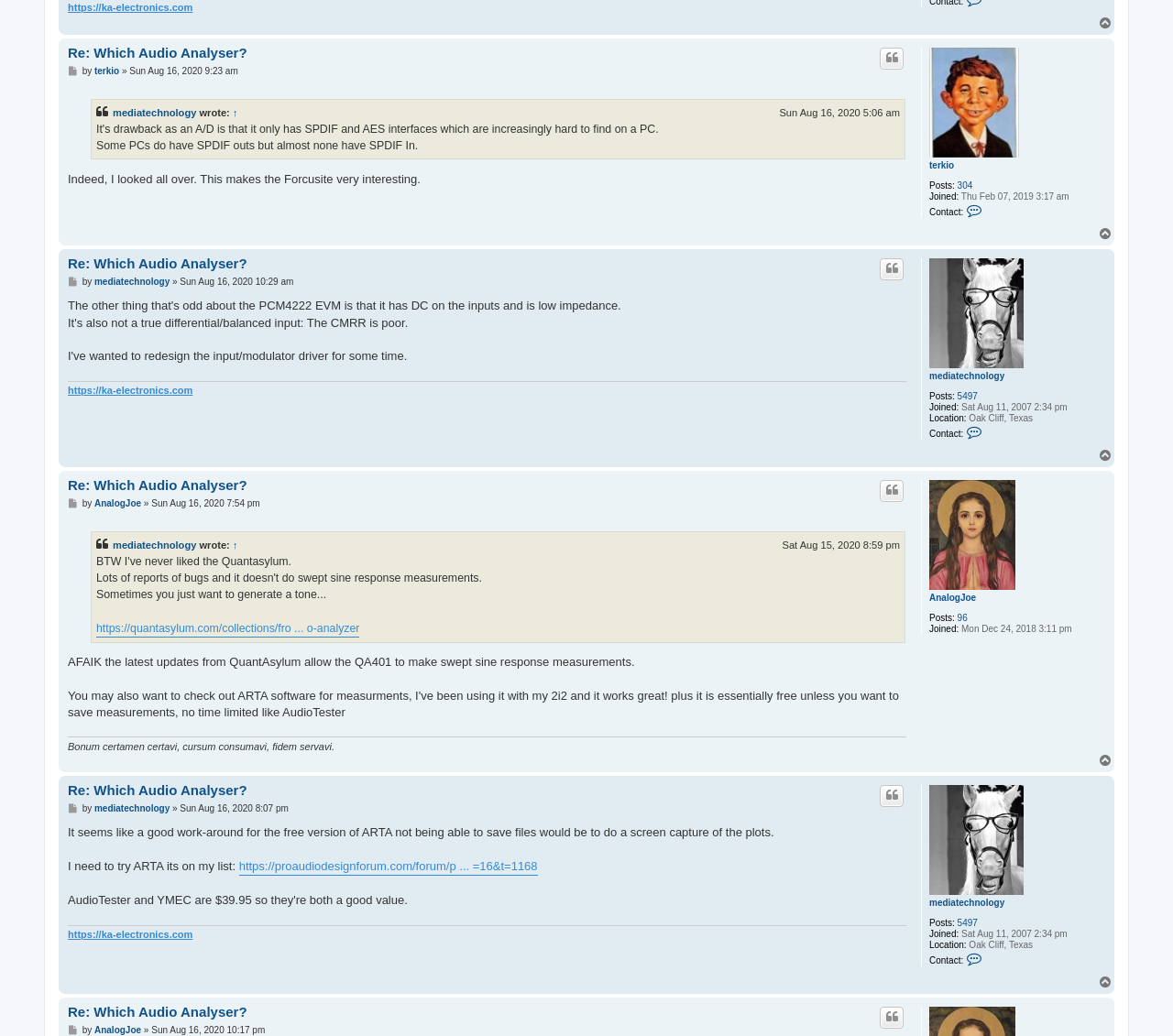Who is the author of the quote?
Using the image, provide a concise answer in one word or a short phrase.

mediatechnology